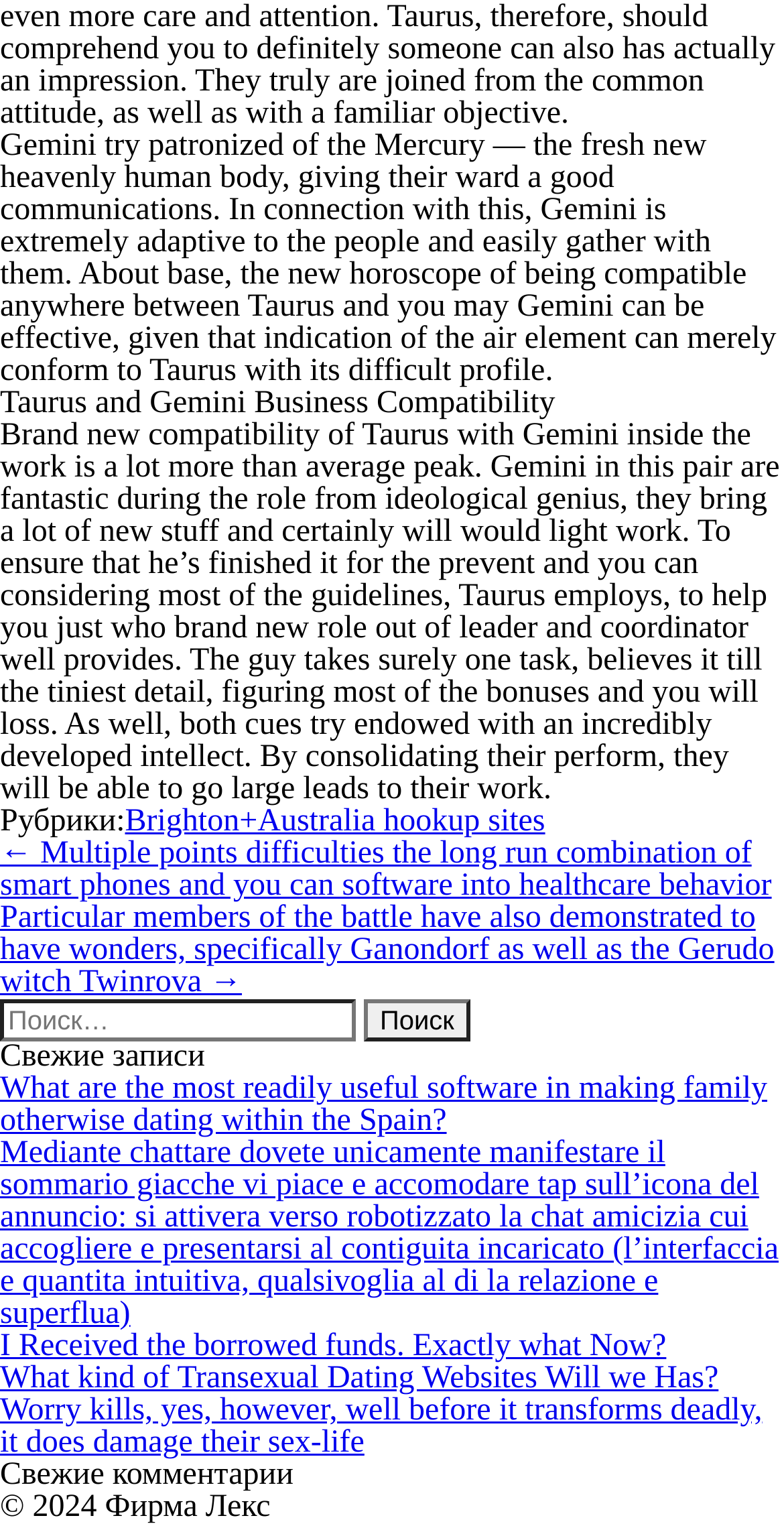Determine the bounding box coordinates of the region to click in order to accomplish the following instruction: "Read the latest posts". Provide the coordinates as four float numbers between 0 and 1, specifically [left, top, right, bottom].

[0.0, 0.683, 1.0, 0.704]